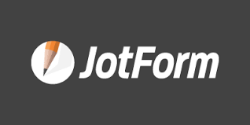Explain in detail what you see in the image.

The image displays the logo of JotForm, featuring a sleek design that includes a pencil icon, symbolizing creativity and ease of form creation. The logo is prominently displayed with the brand name "JotForm" rendered in a modern, bold font. This image accompanies a positive user sentiment as expressed in the surrounding text, which highlights the effectiveness and convenience of using JotForm for quick form solutions. A brief commentary encourages viewers to explore the platform, suggesting a user-friendly experience ideal for those in need of seamless form-building tools.